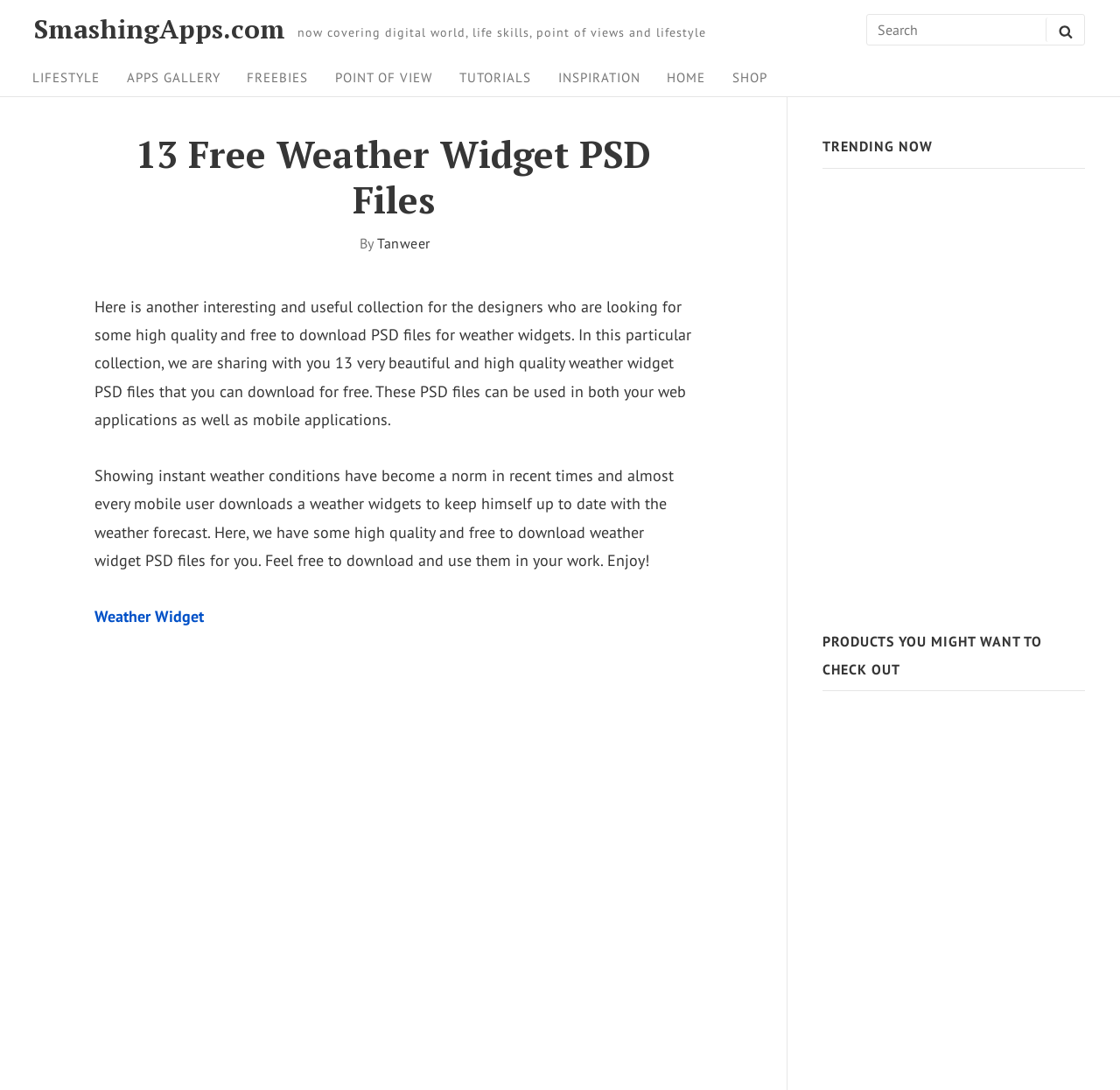Please identify the bounding box coordinates of where to click in order to follow the instruction: "Search for something".

[0.773, 0.013, 0.969, 0.042]